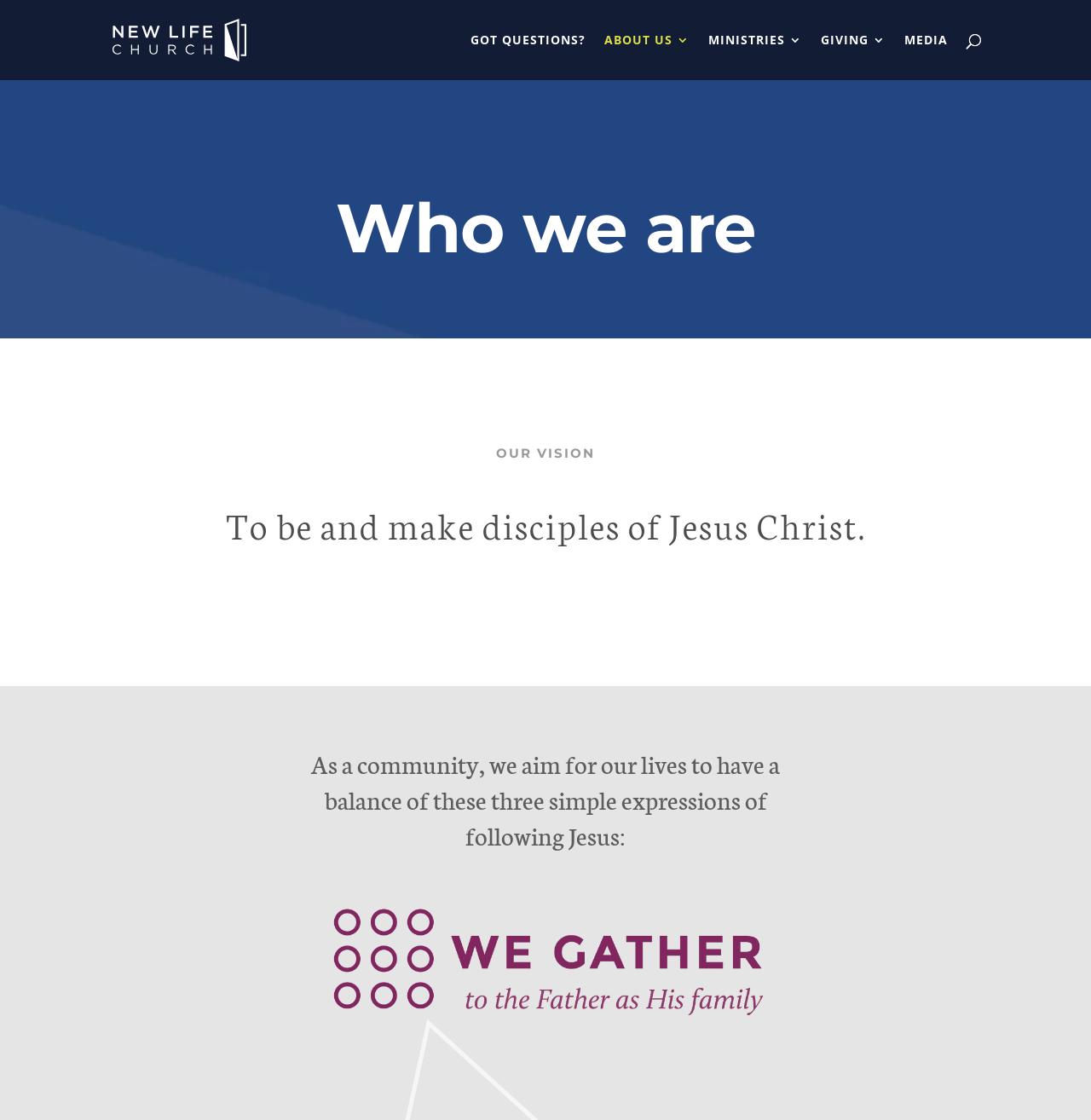Explain the webpage's design and content in an elaborate manner.

The webpage is about New Life Church, with a prominent link to skip to the content at the top left corner. The church's logo, an image with the text "New Life Church", is situated at the top center of the page. 

Below the logo, there are several links aligned horizontally, including "GOT QUESTIONS?", "ABOUT US 3", "MINISTRIES 3", "GIVING 3", and "MEDIA". These links are positioned at the top of the page, spanning from the center to the right side.

A search bar is located at the very top of the page, stretching across the entire width. 

The main content of the page is divided into sections, with headings "Who we are", "OUR VISION", and "To be and make disciples of Jesus Christ." These headings are stacked vertically, with the first one at the top center of the page, and the subsequent ones below it. 

Under the headings, there is a paragraph of text that describes the church's vision, stating that they aim to balance three simple expressions of following Jesus. This text is positioned below the headings, at the center of the page.